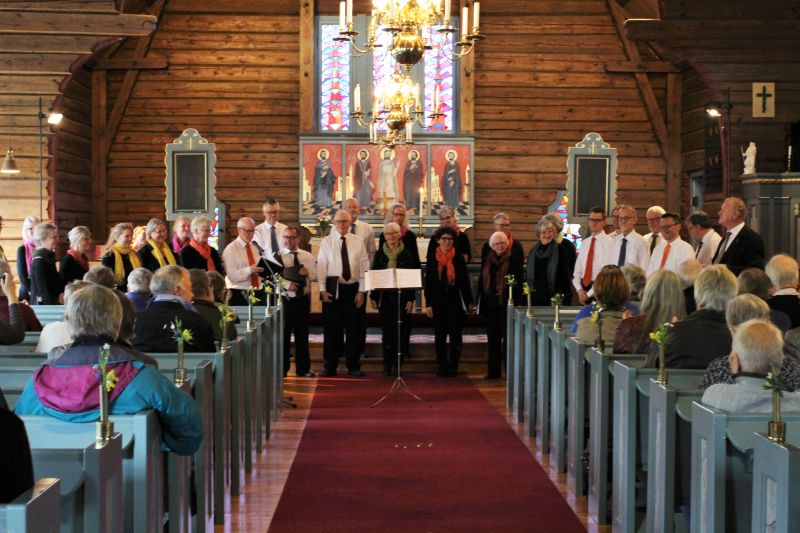What is the purpose of the music stand?
Relying on the image, give a concise answer in one word or a brief phrase.

To display sheet music